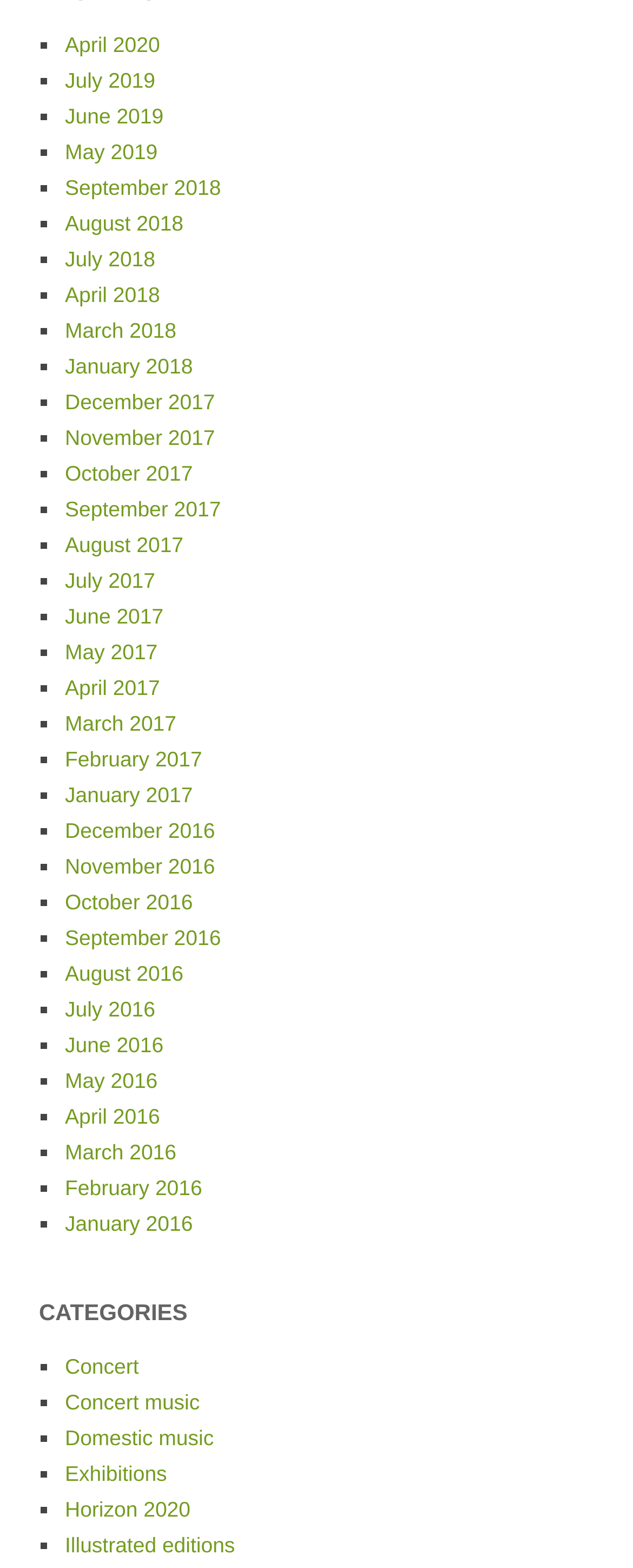Determine the bounding box coordinates of the clickable region to follow the instruction: "Browse January 2017".

[0.103, 0.5, 0.305, 0.515]